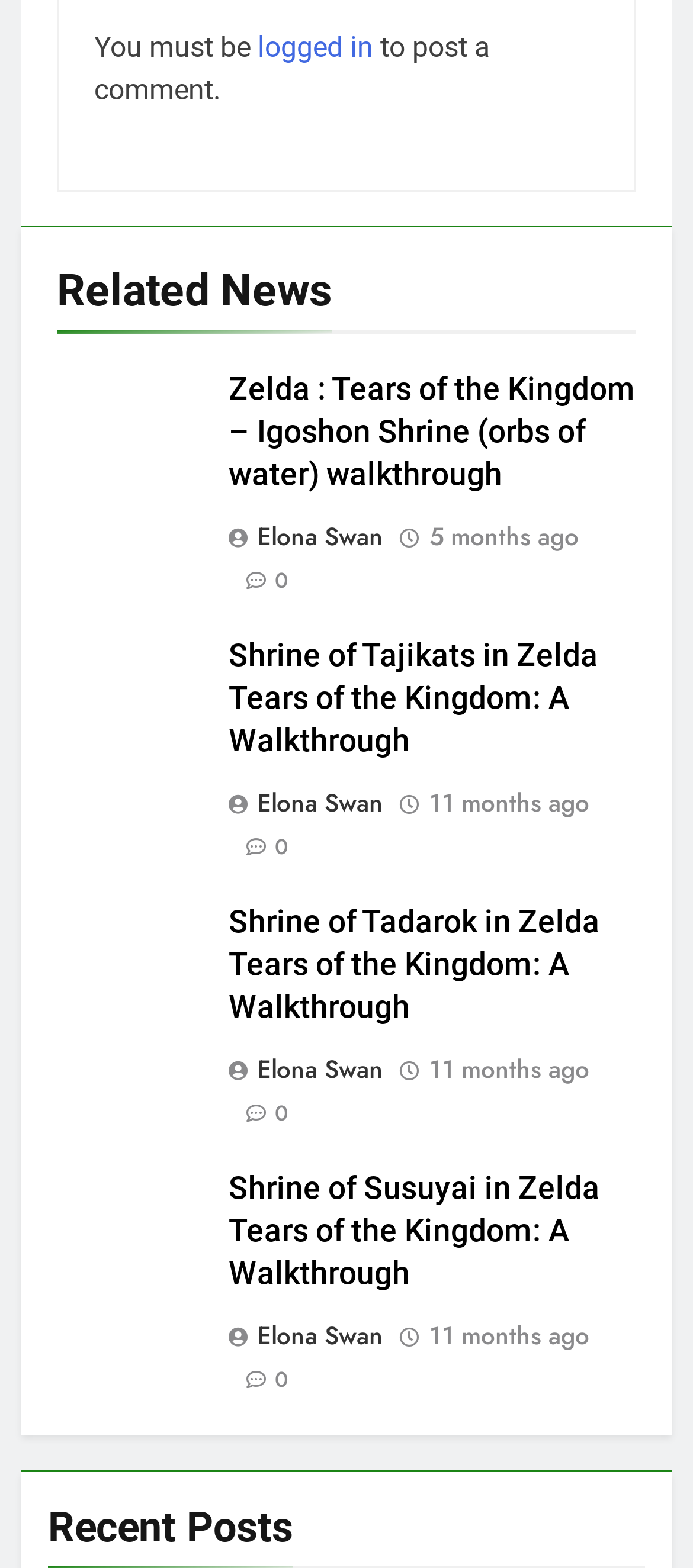Please answer the following question using a single word or phrase: How many figures are in the third article?

1